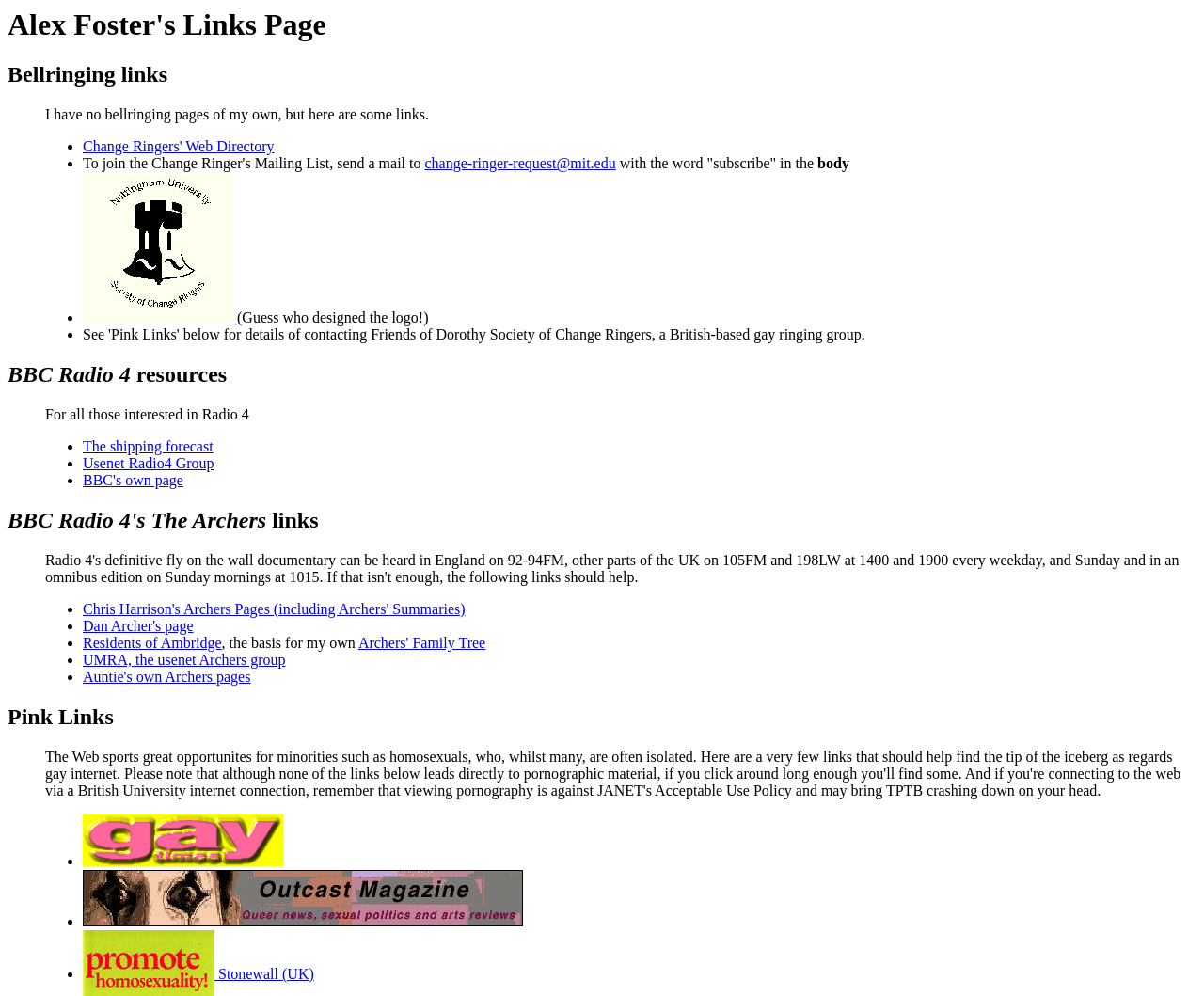How many links have images?
Give a detailed and exhaustive answer to the question.

I counted the number of links that have images, which are 'NUSCR', 'Gay Times', and 'Outcast Magazine'. Therefore, there are 3 links that have images.